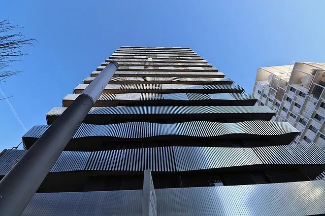Provide a brief response to the question using a single word or phrase: 
What is standing beneath the building?

A light pole